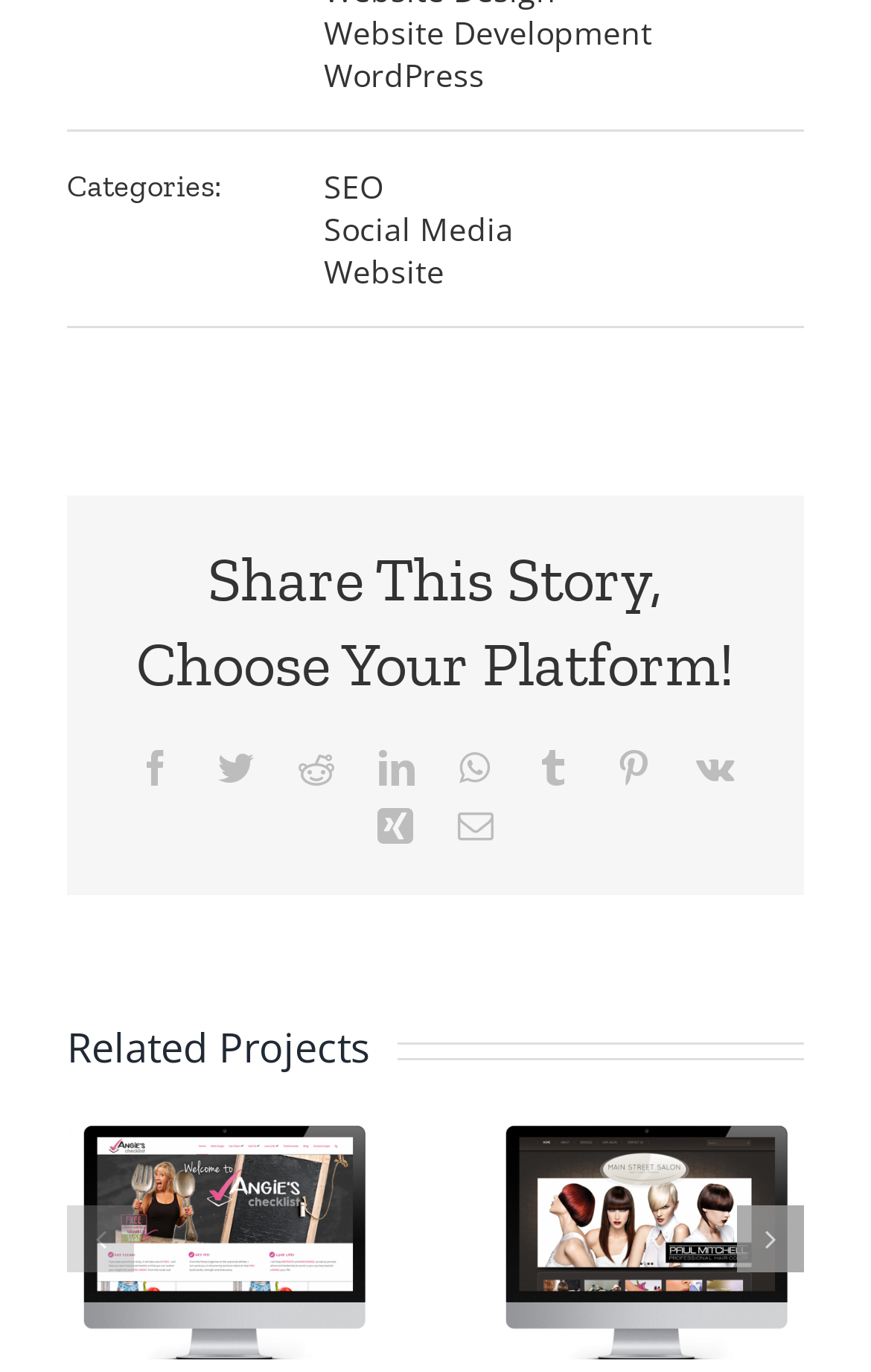Pinpoint the bounding box coordinates of the area that should be clicked to complete the following instruction: "Go to Main Street Salon". The coordinates must be given as four float numbers between 0 and 1, i.e., [left, top, right, bottom].

[0.2, 0.816, 0.562, 0.991]